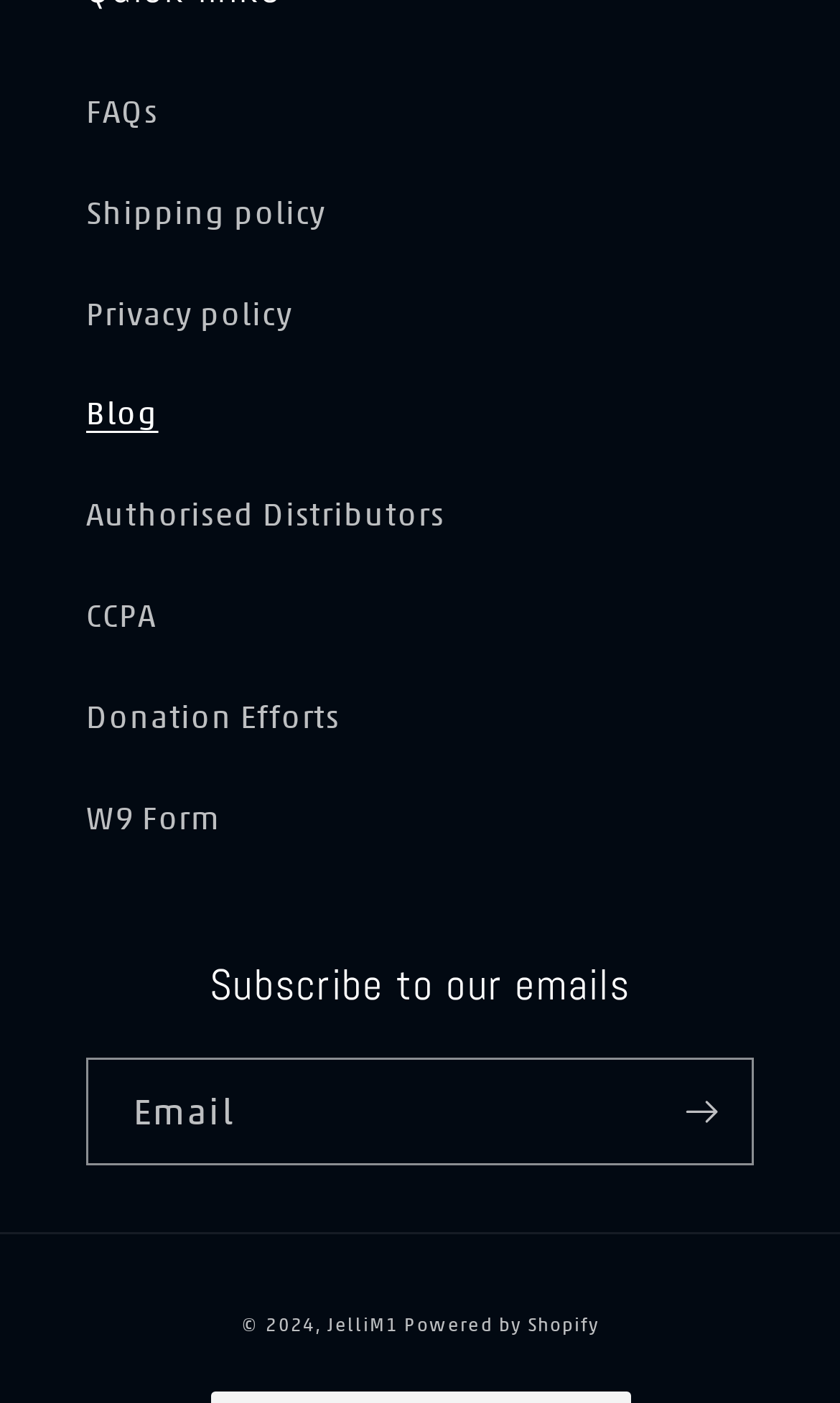Provide a brief response to the question below using one word or phrase:
What is the first link in the footer?

FAQs